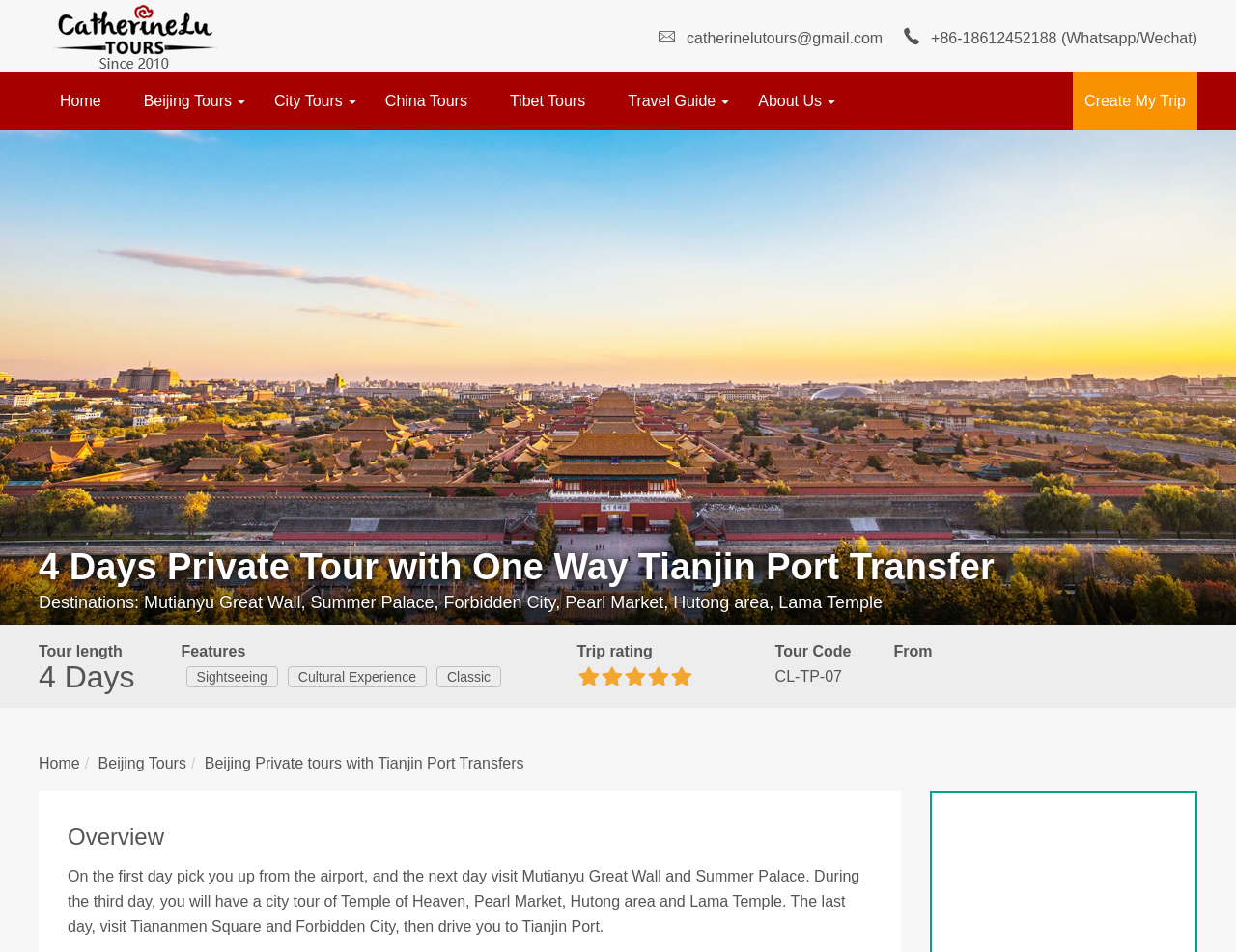Find the bounding box coordinates of the area that needs to be clicked in order to achieve the following instruction: "Click City Tours". The coordinates should be specified as four float numbers between 0 and 1, i.e., [left, top, right, bottom].

[0.205, 0.076, 0.294, 0.137]